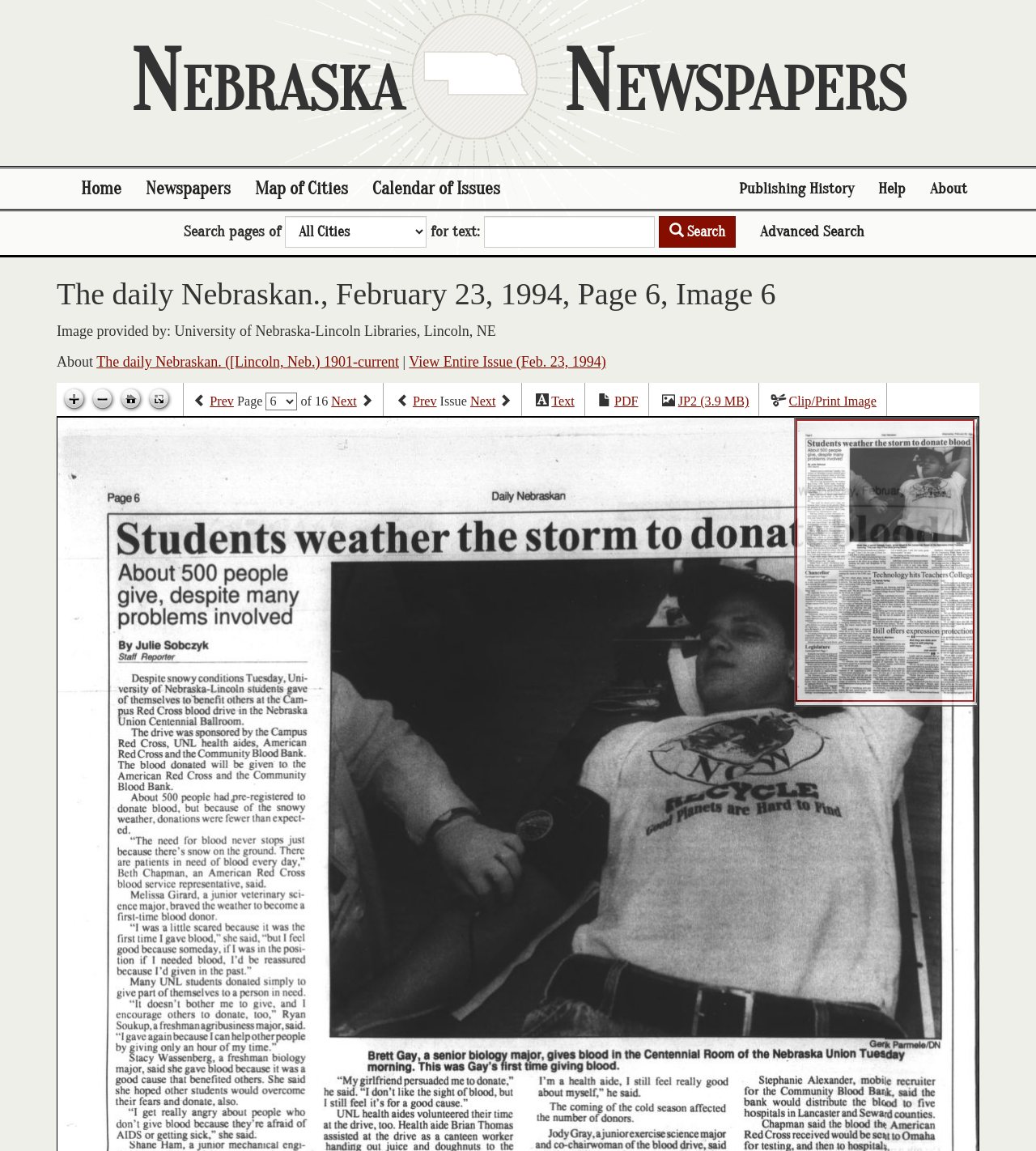Find the UI element described as: "Next" and predict its bounding box coordinates. Ensure the coordinates are four float numbers between 0 and 1, [left, top, right, bottom].

[0.32, 0.343, 0.344, 0.355]